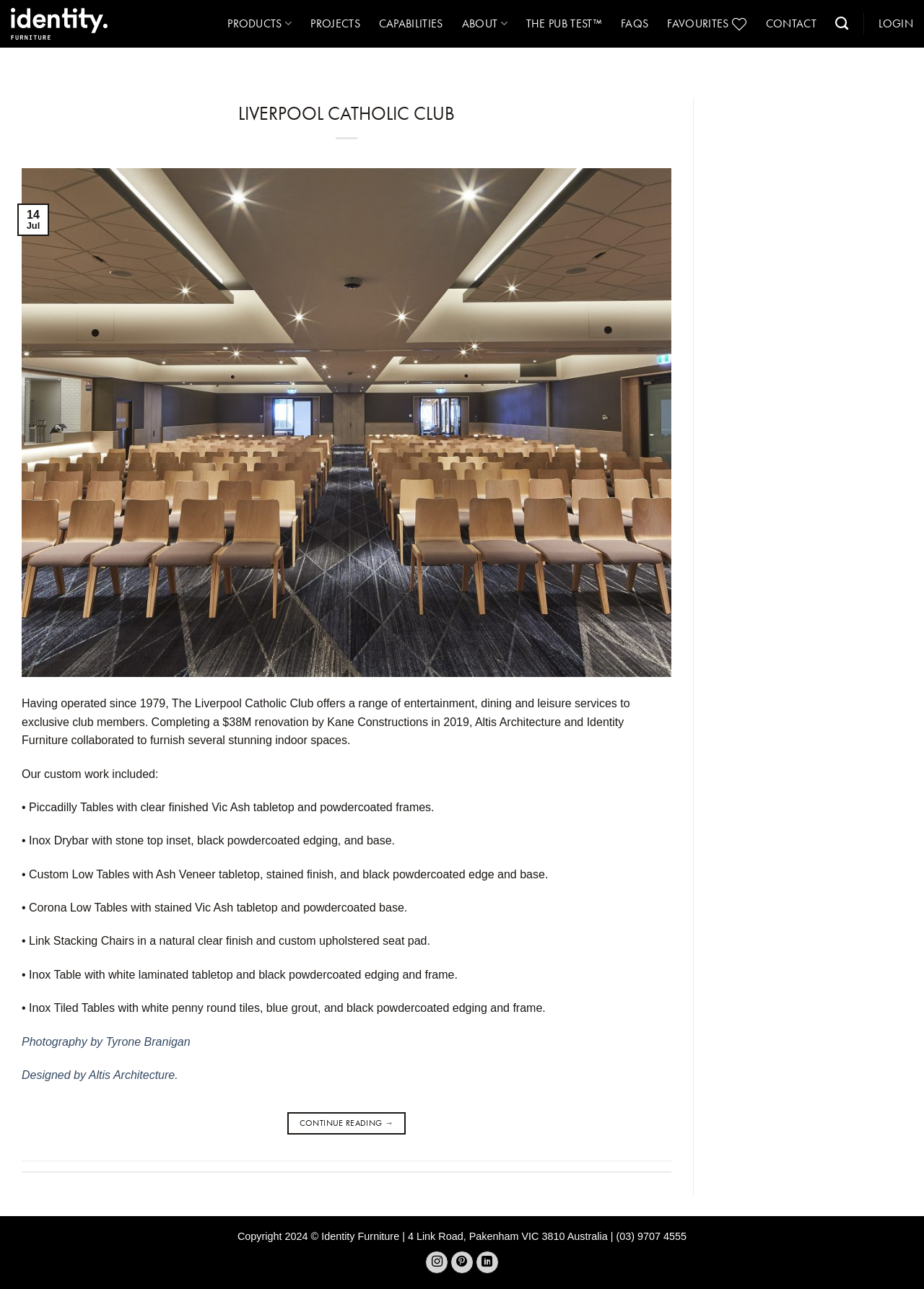Please provide a detailed answer to the question below based on the screenshot: 
What is the address of Identity Furniture?

The address of Identity Furniture is 4 Link Road, Pakenham VIC 3810 Australia, which is mentioned in the footer section of the webpage.